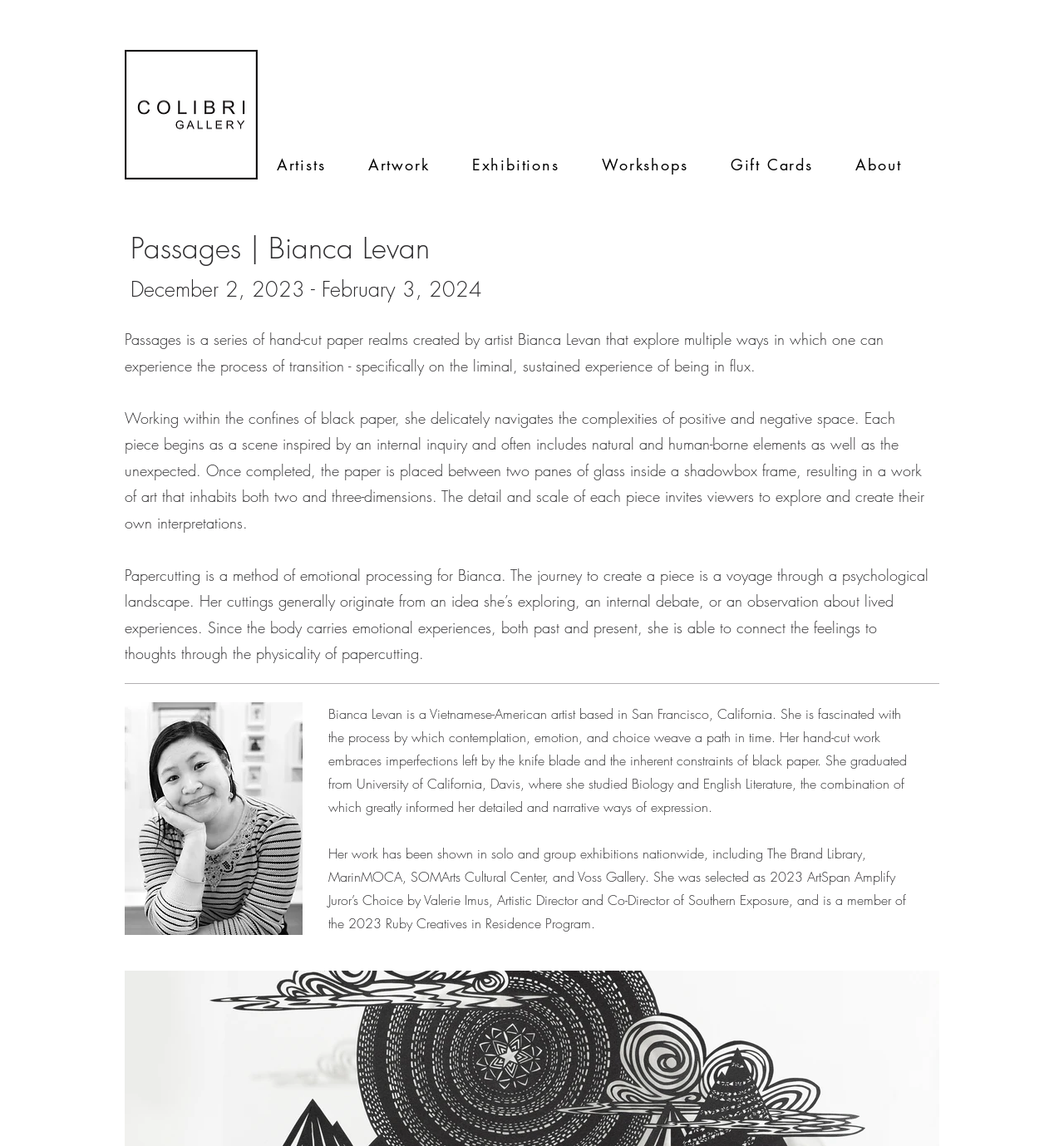What is the medium used by the artist?
Refer to the image and provide a one-word or short phrase answer.

Hand-cut paper